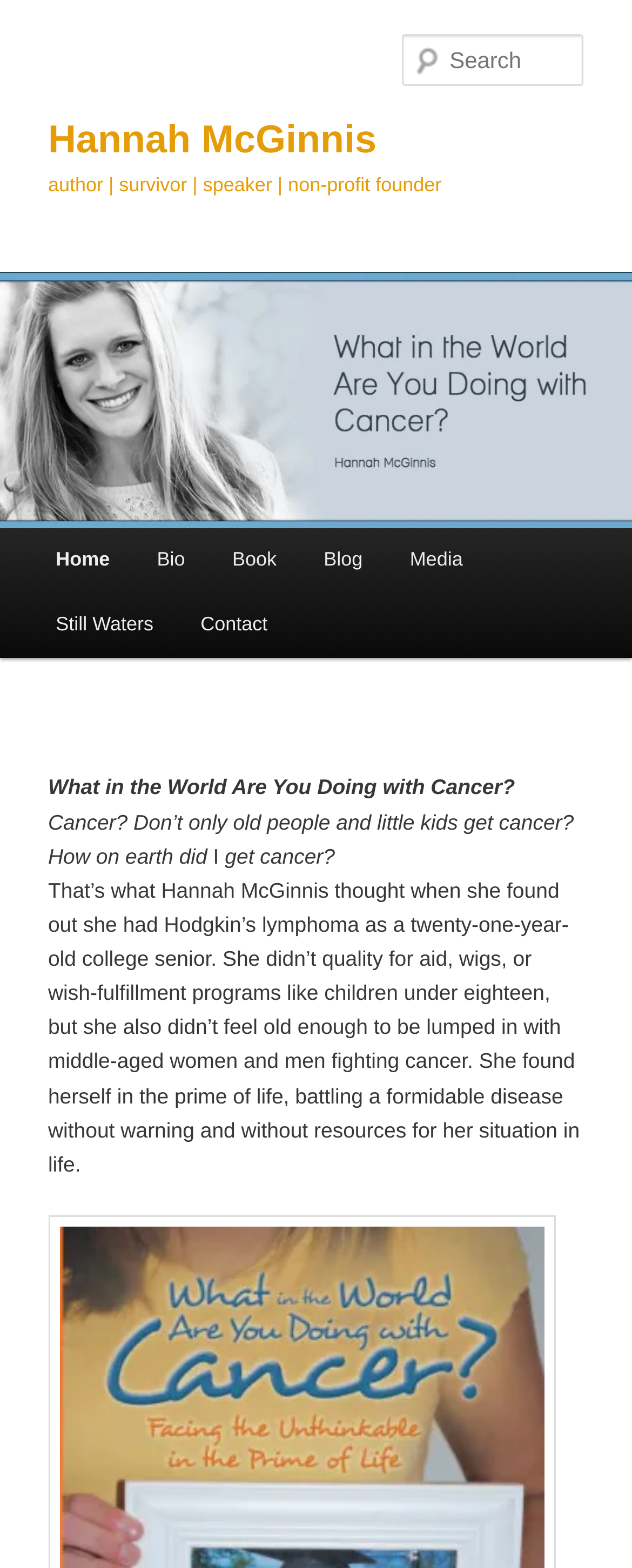Please identify the bounding box coordinates of the element I should click to complete this instruction: 'go to home page'. The coordinates should be given as four float numbers between 0 and 1, like this: [left, top, right, bottom].

[0.051, 0.337, 0.211, 0.378]